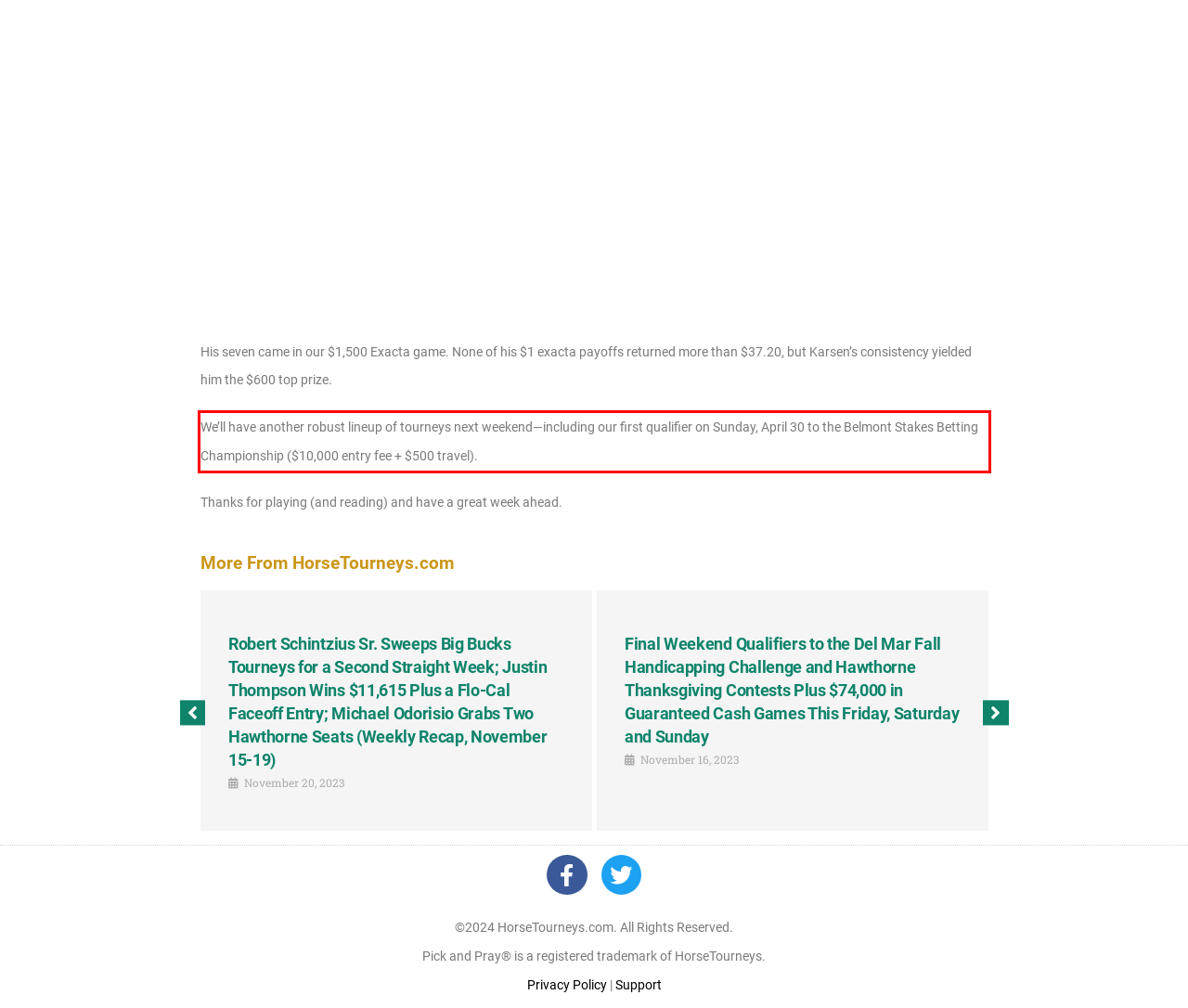Identify the text within the red bounding box on the webpage screenshot and generate the extracted text content.

We’ll have another robust lineup of tourneys next weekend—including our first qualifier on Sunday, April 30 to the Belmont Stakes Betting Championship ($10,000 entry fee + $500 travel).